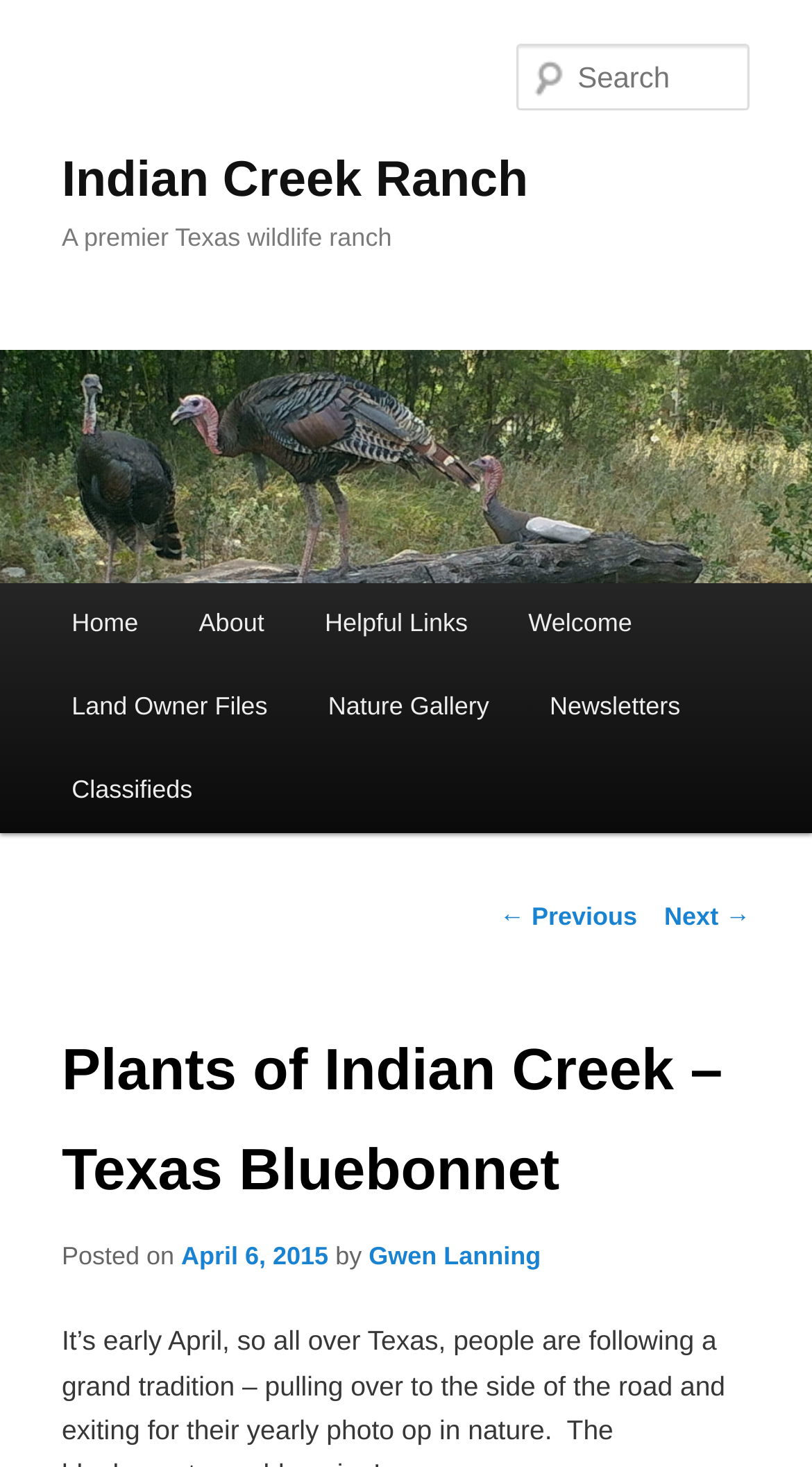What is the purpose of the 'Search' textbox?
Provide a concise answer using a single word or phrase based on the image.

To search the website